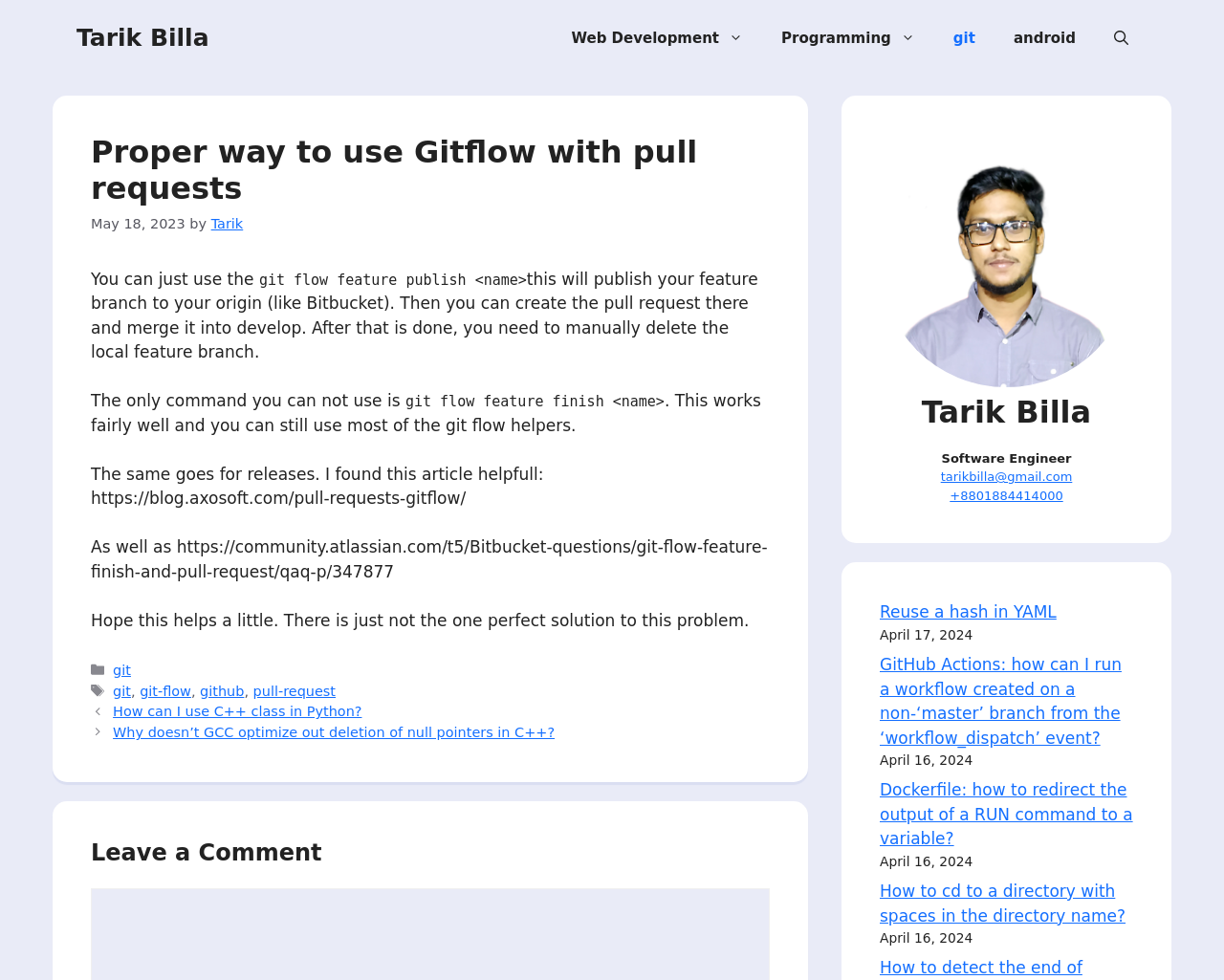Identify and provide the text content of the webpage's primary headline.

Proper way to use Gitflow with pull requests